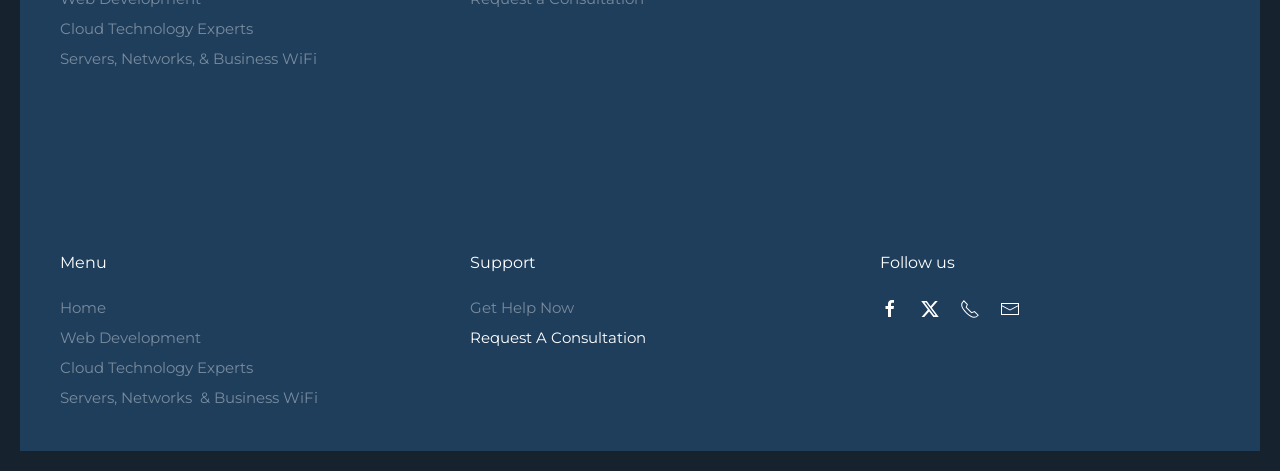Please identify the bounding box coordinates of the region to click in order to complete the given instruction: "Request A Consultation". The coordinates should be four float numbers between 0 and 1, i.e., [left, top, right, bottom].

[0.367, 0.696, 0.505, 0.736]